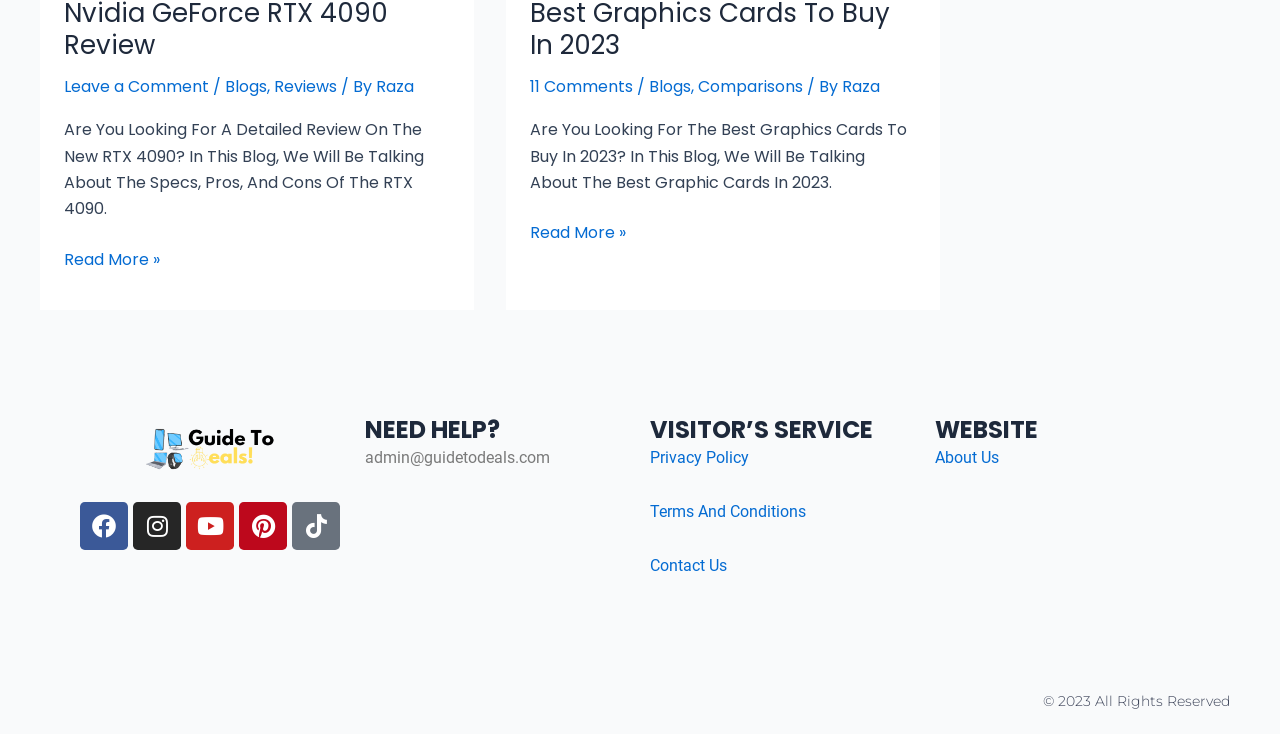What is the topic of the first blog post?
Use the information from the screenshot to give a comprehensive response to the question.

The first blog post is about the review of Nvidia GeForce RTX 4090, which can be inferred from the text 'Are You Looking For A Detailed Review On The New RTX 4090? In This Blog, We Will Be Talking About The Specs, Pros, And Cons Of The RTX 4090.'